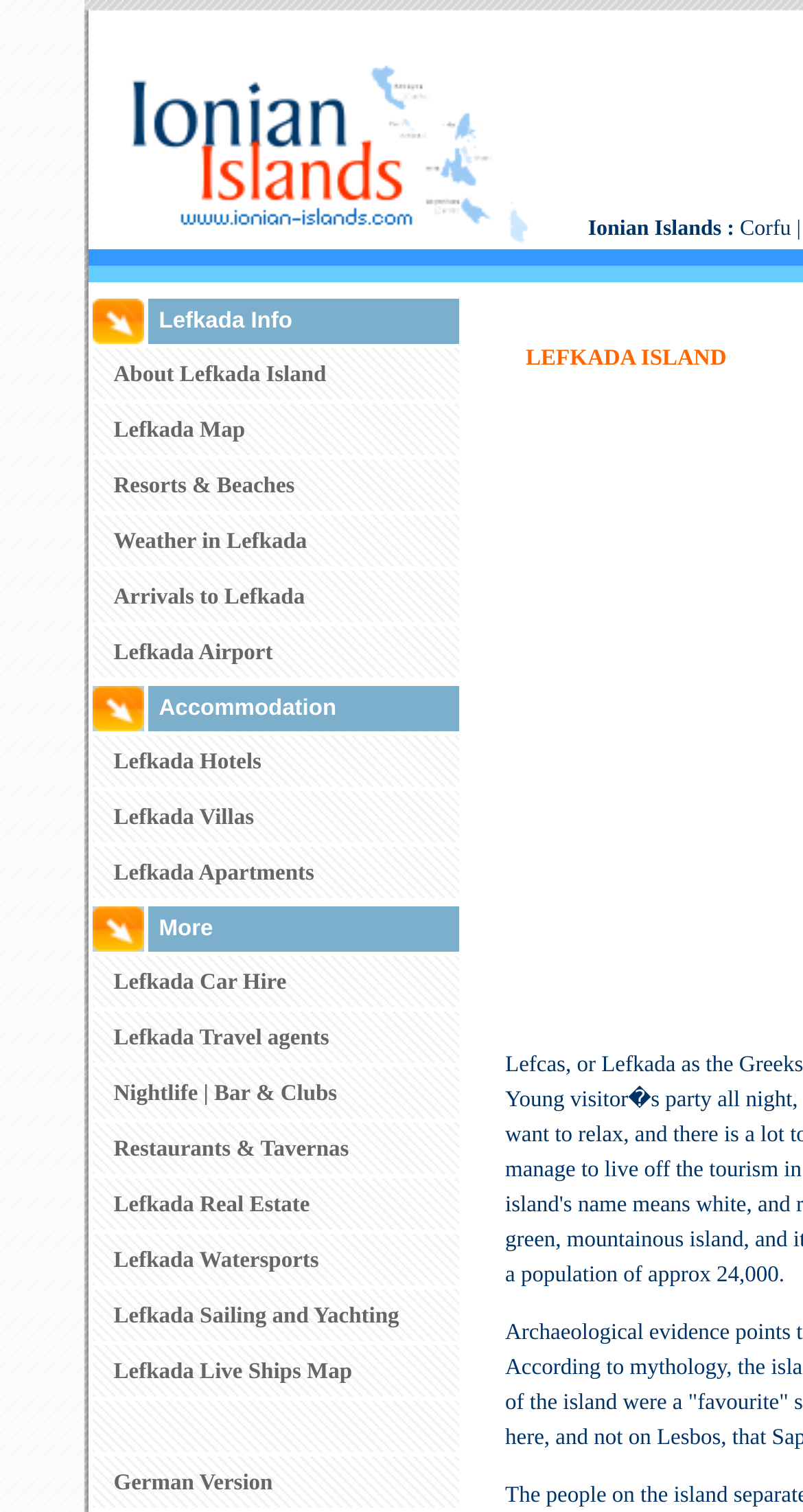Create an elaborate caption that covers all aspects of the webpage.

The webpage is about Lefkada, Greece, and provides various information about the island. At the top, there are several small images arranged horizontally, likely representing different aspects of Lefkada. Below these images, there is a table with a link to "Greece Ionian islands" and other related links to specific islands like Corfu.

Further down, there is a section with a heading "Lefkada Info" and several links to different topics, including "About Lefkada Island", "Lefkada Map", "Resorts & Beaches", "Weather in Lefkada", and "Arrivals to Lefkada". These links are arranged in a table with multiple rows.

To the right of this section, there is another table with links to various accommodations in Lefkada, such as hotels, villas, and apartments. Below this table, there are more links to other topics, including "Lefkada Car Hire", "Lefkada Travel agents", "Nightlife | Bar & Clubs", "Restaurants & Tavernas", "Lefkada Real Estate", "Lefkada Watersports", and "Lefkada Sailing and Yachting". These links are arranged in a table with multiple rows, similar to the previous section.

Throughout the webpage, there are multiple images, but their content is not specified. The overall structure of the webpage is organized, with different sections and topics arranged in a logical and easy-to-follow manner.